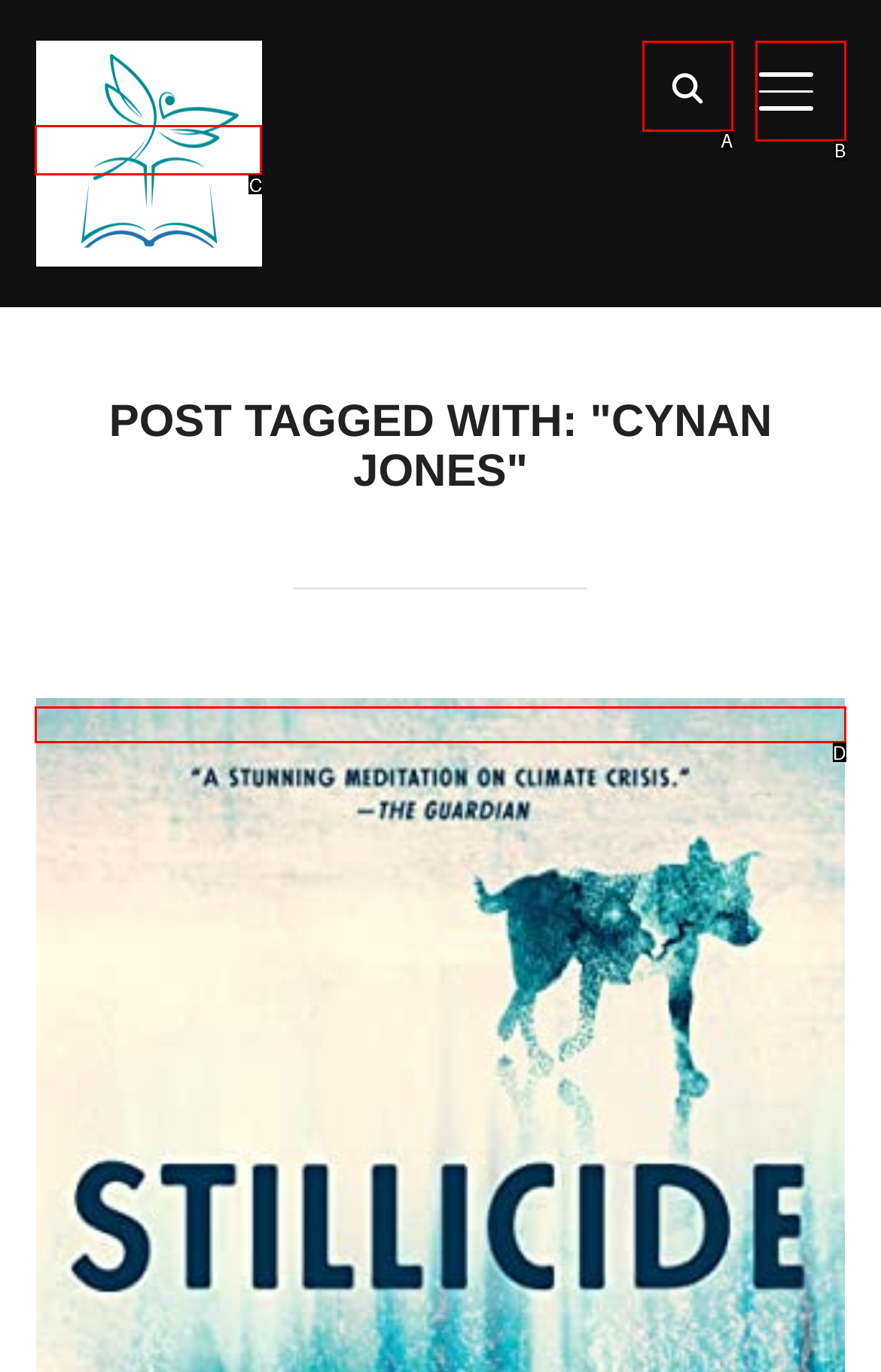Given the description: aria-label="Search", identify the matching option. Answer with the corresponding letter.

A